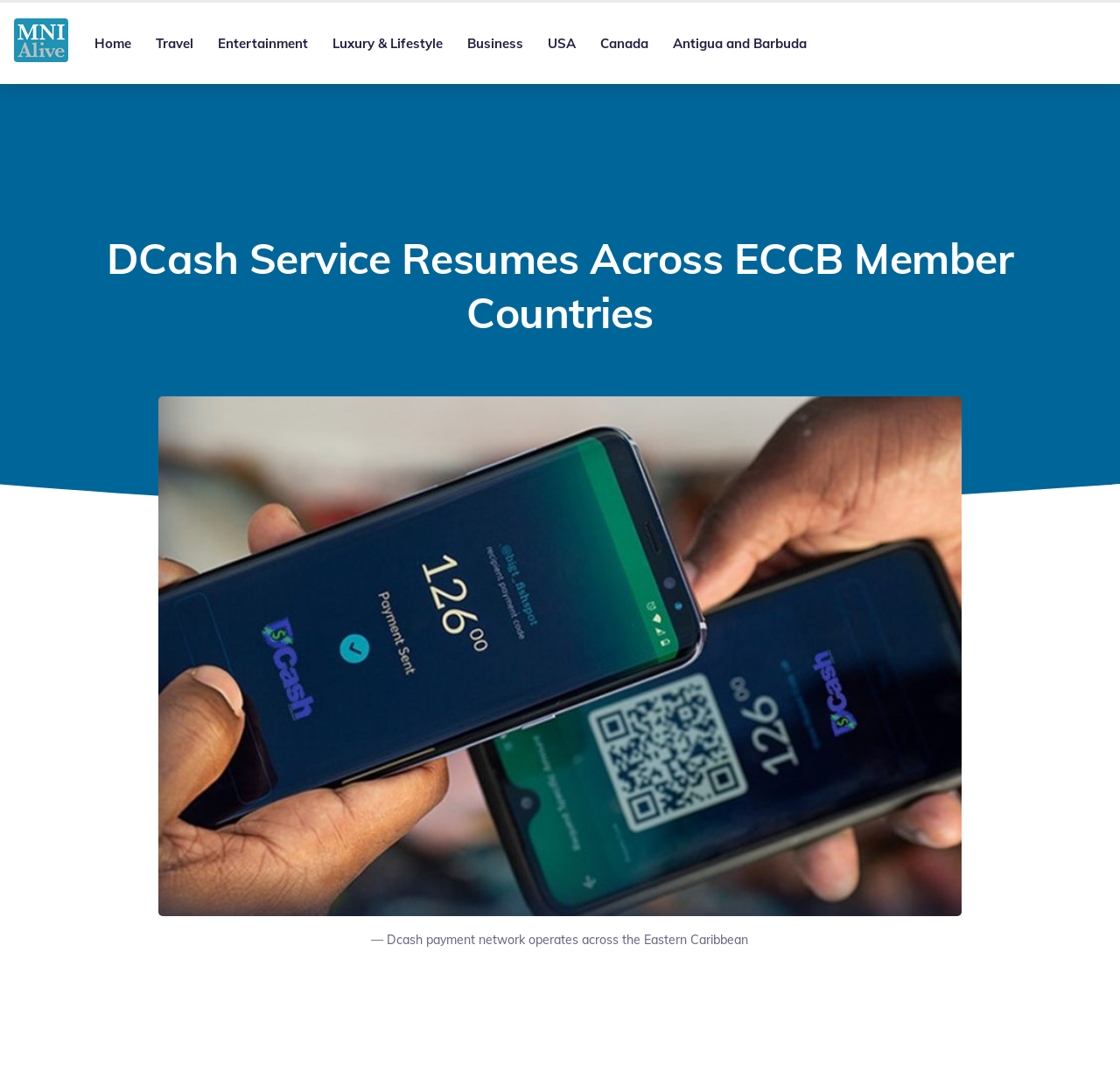Bounding box coordinates are specified in the format (top-left x, top-left y, bottom-right x, bottom-right y). All values are floating point numbers bounded between 0 and 1. Please provide the bounding box coordinate of the region this sentence describes: Luxury & Lifestyle

[0.286, 0.025, 0.406, 0.055]